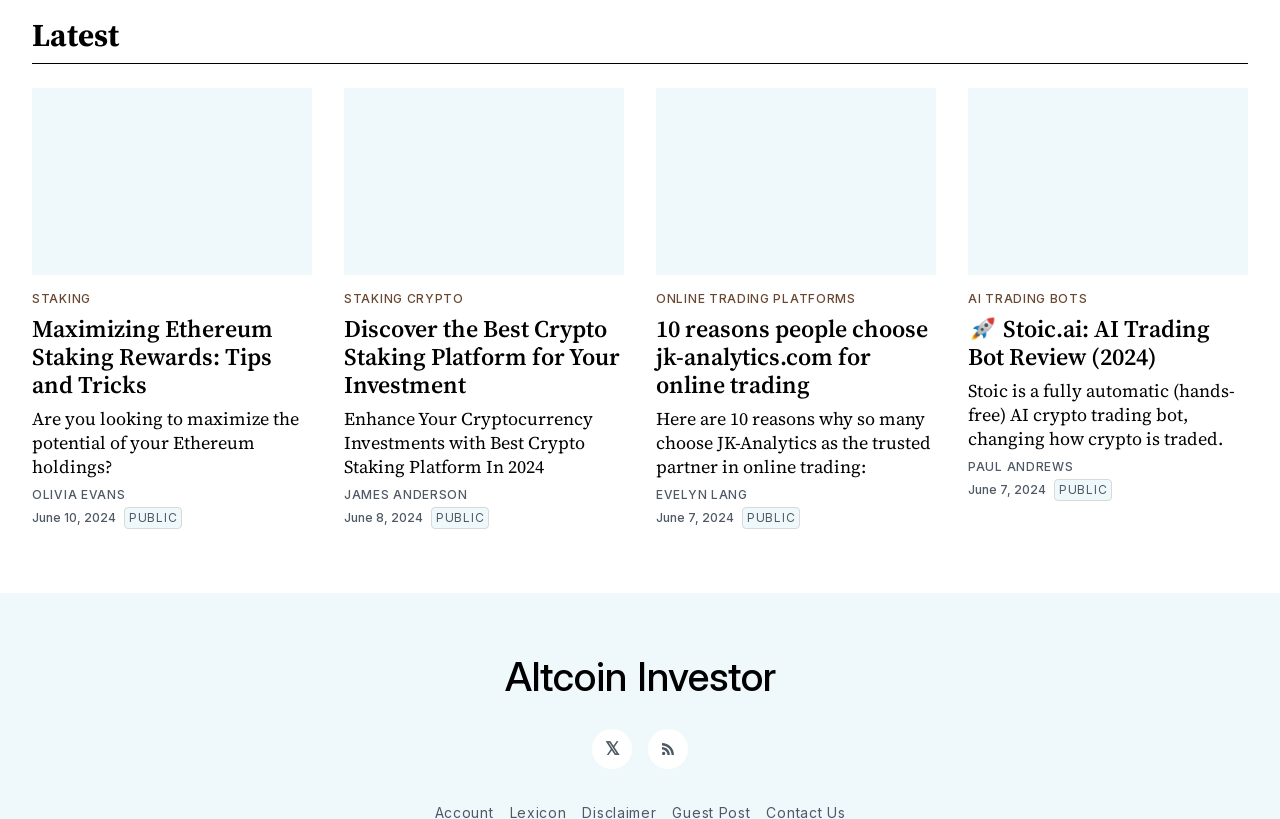Find the bounding box coordinates of the element's region that should be clicked in order to follow the given instruction: "Visit the Altcoin Investor homepage". The coordinates should consist of four float numbers between 0 and 1, i.e., [left, top, right, bottom].

[0.394, 0.796, 0.606, 0.855]